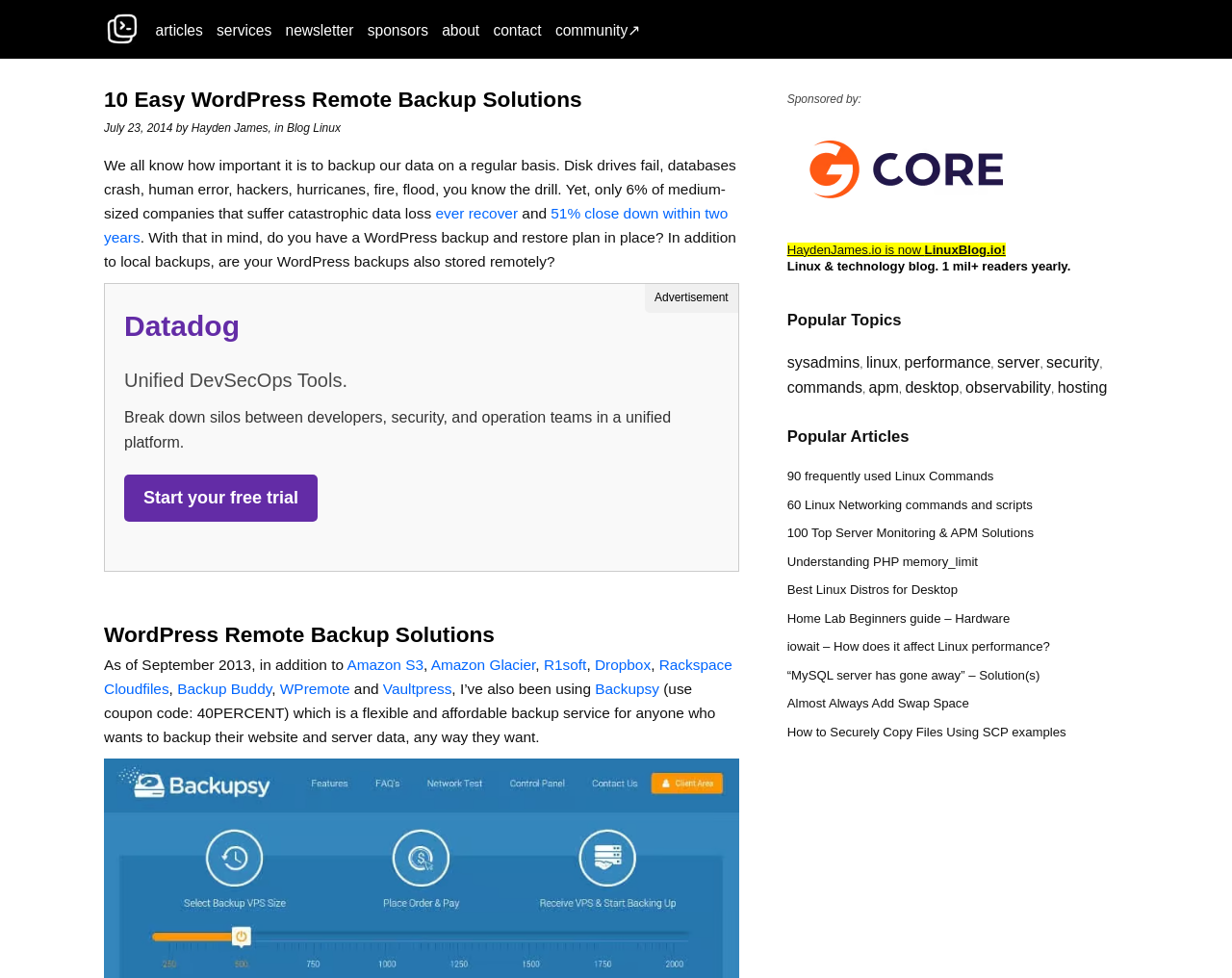Please find the bounding box coordinates of the section that needs to be clicked to achieve this instruction: "Visit the 'Backupsy' website".

[0.483, 0.696, 0.535, 0.713]